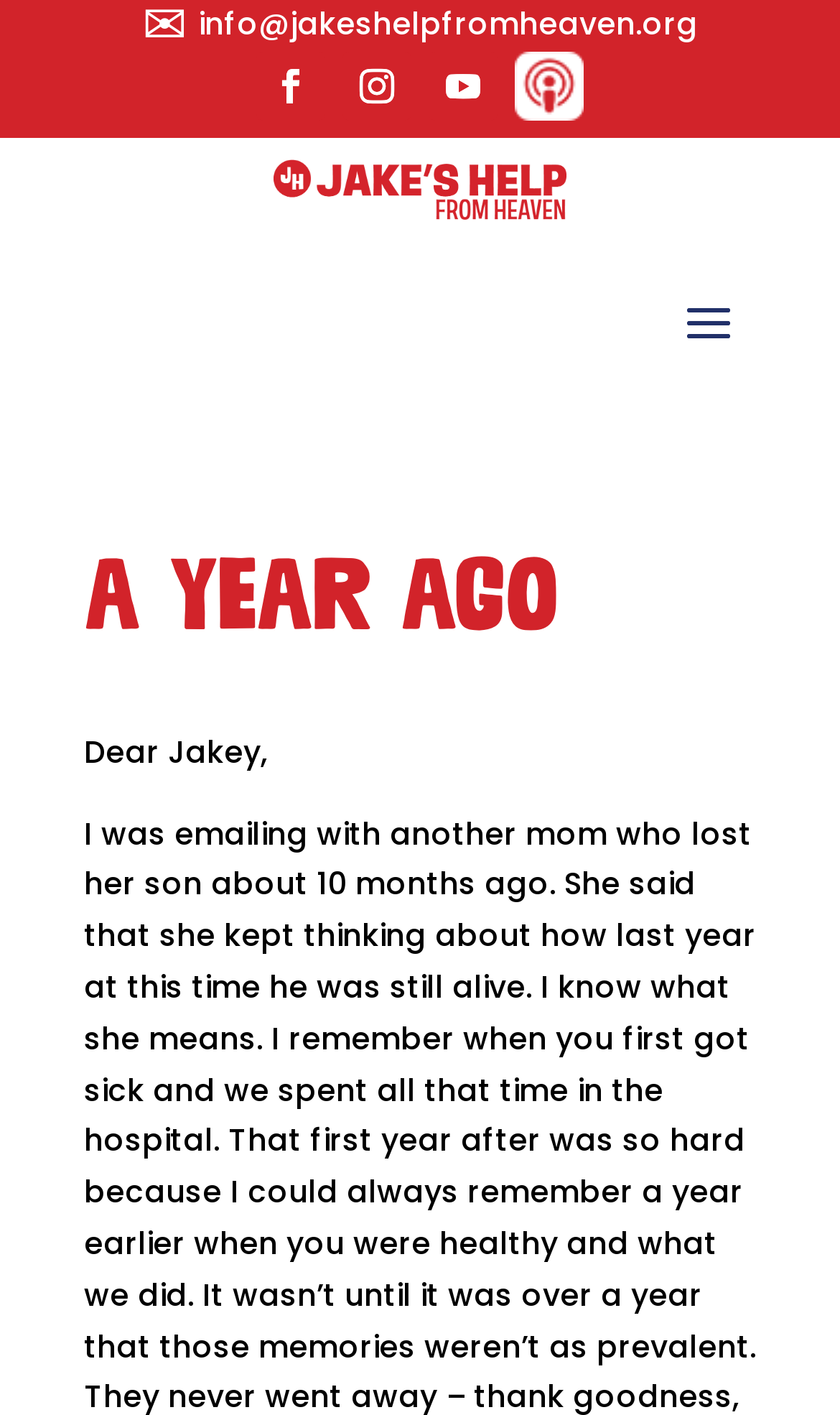Determine the webpage's heading and output its text content.

a year ago